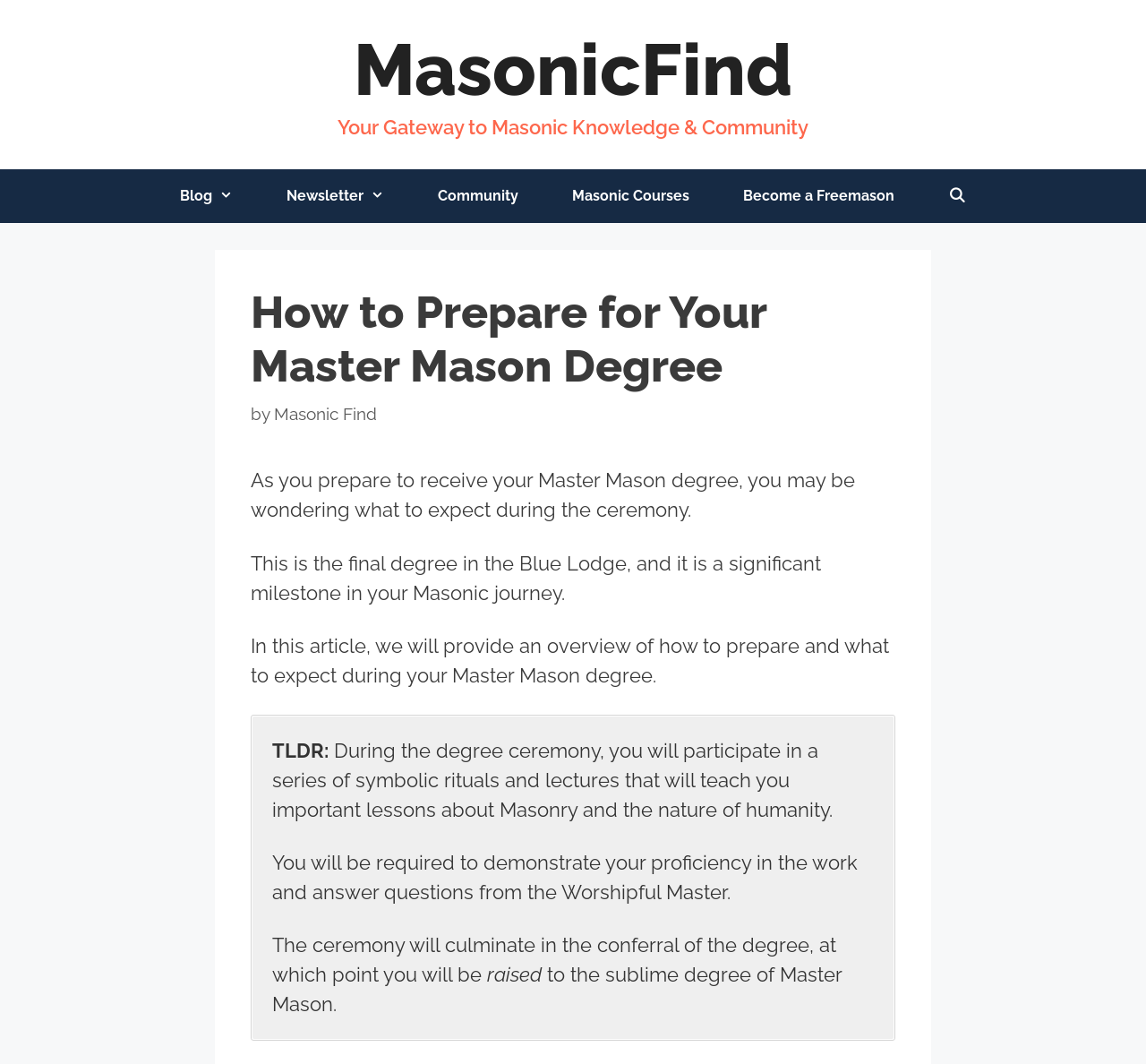Please answer the following question using a single word or phrase: 
What is the purpose of the article?

To provide an overview of the Master Mason degree